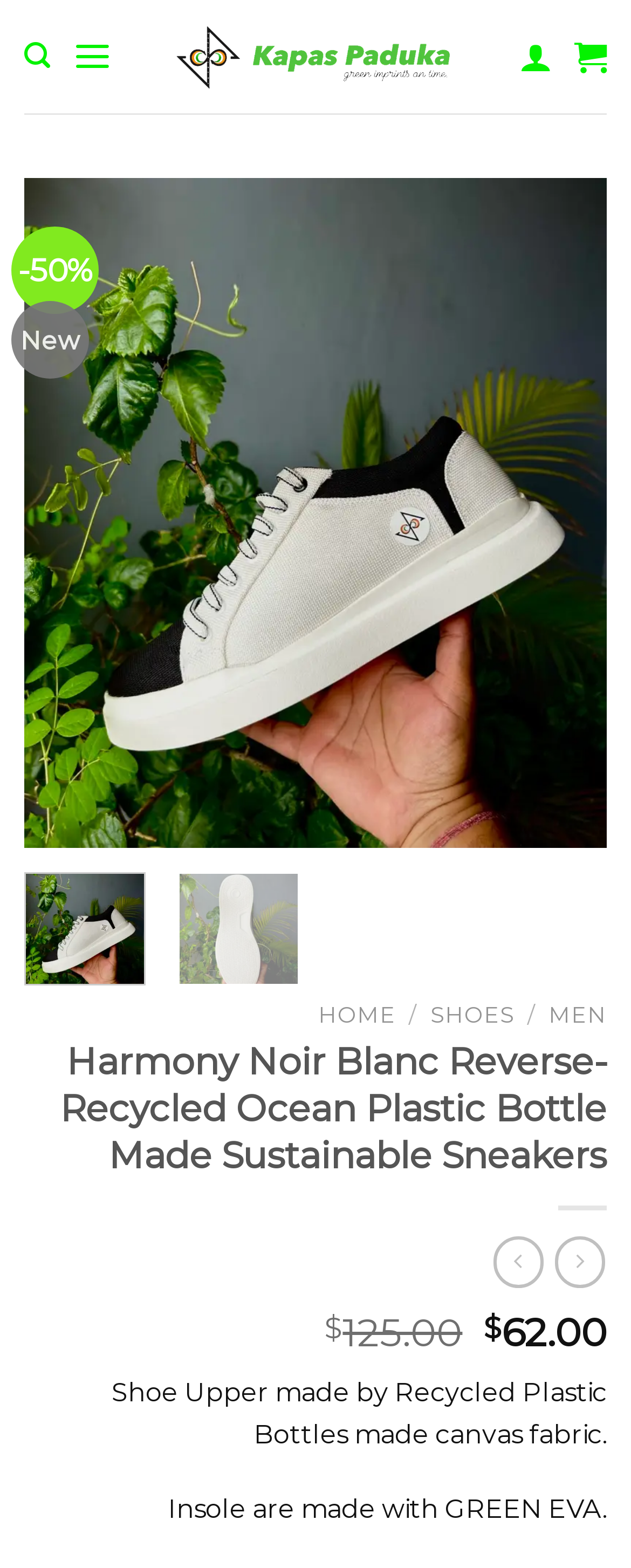Can you give a comprehensive explanation to the question given the content of the image?
How many navigation menu items are there?

By analyzing the webpage structure, I found four link elements with text 'HOME', 'SHOES', 'MEN', and '/'. These are likely navigation menu items, and there are four of them.